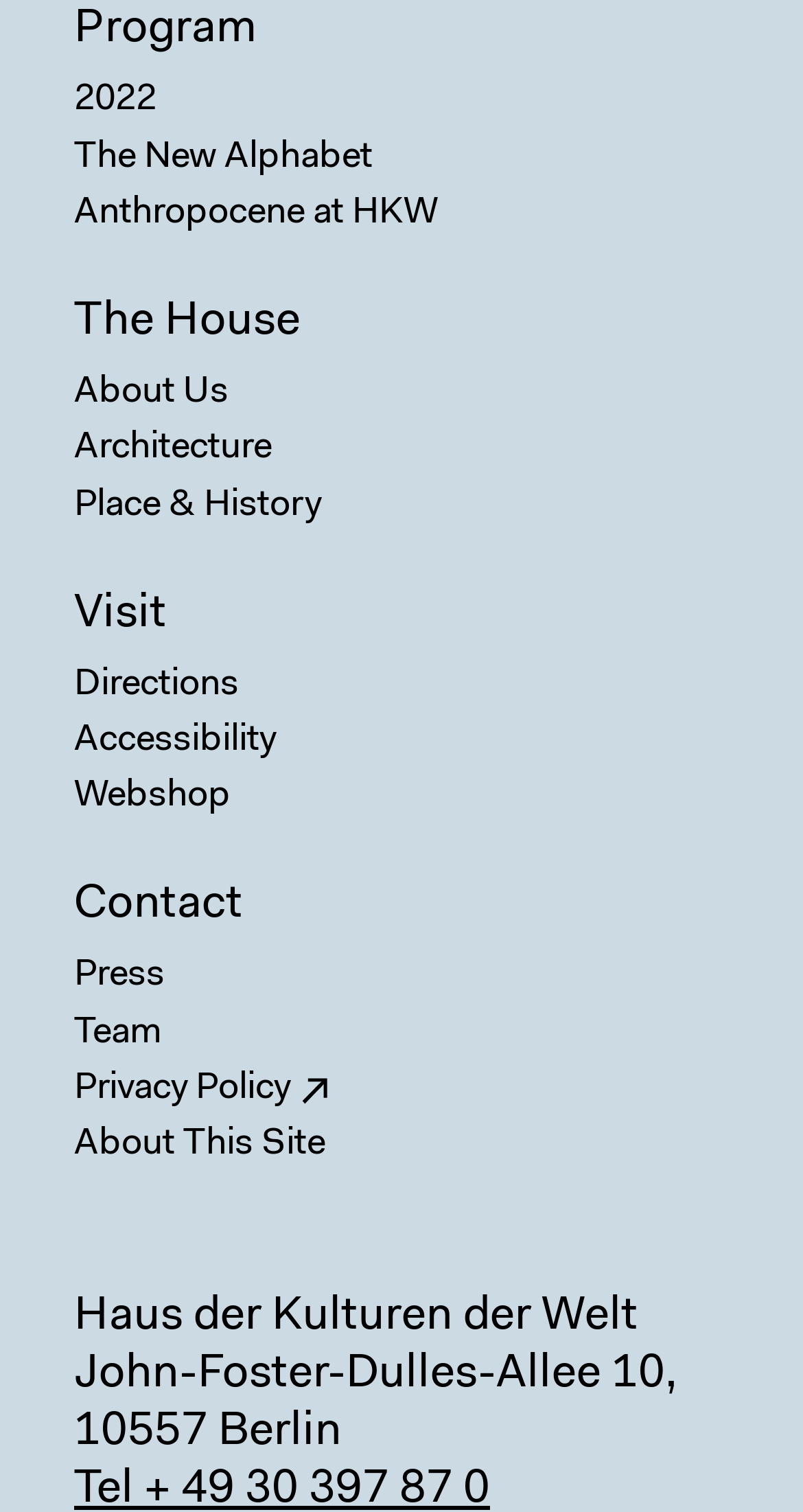Give a short answer to this question using one word or a phrase:
What is the purpose of the 'Directions' link?

To provide directions to the institution